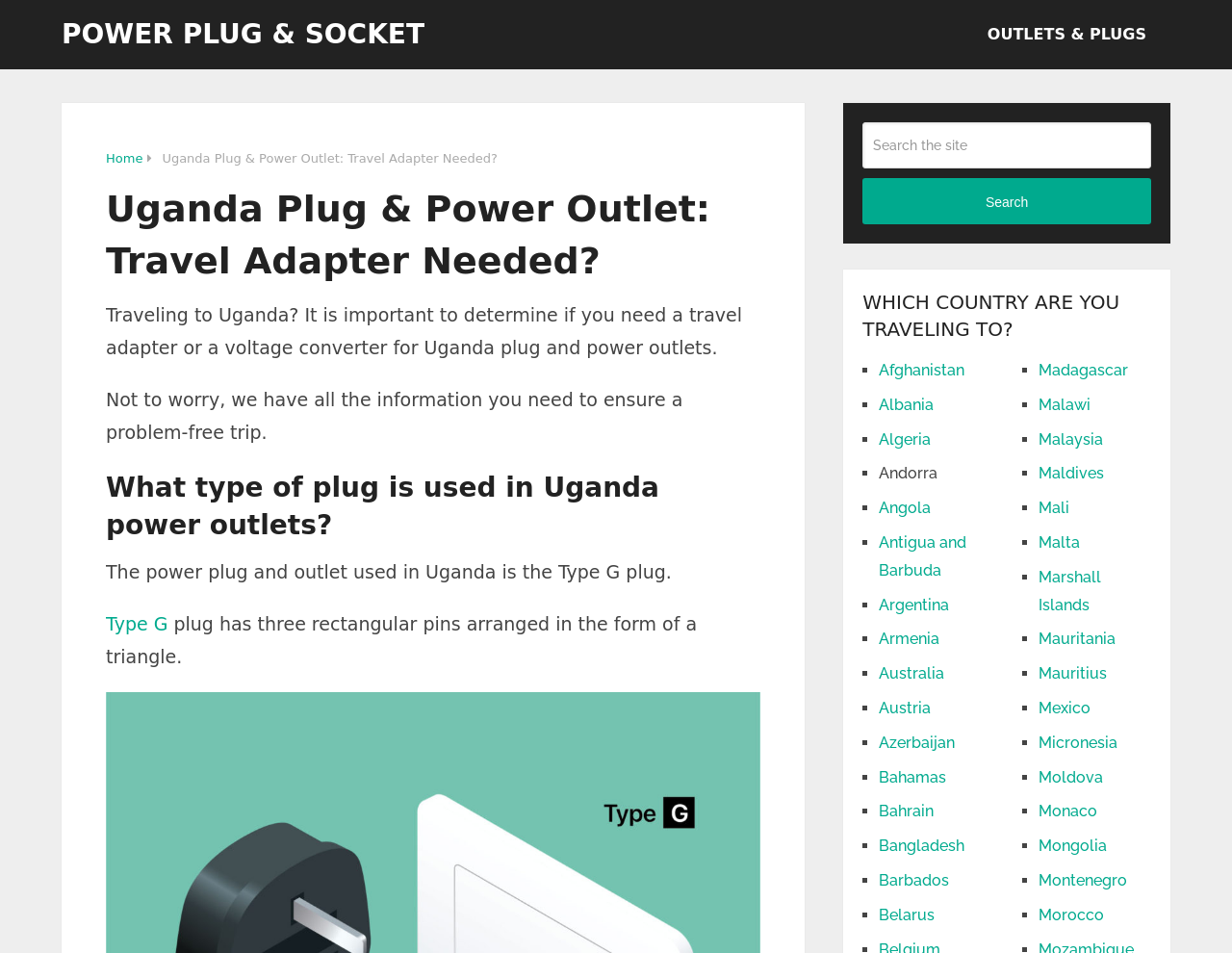Please identify the bounding box coordinates of the area that needs to be clicked to follow this instruction: "Search for Uganda plug and power outlet information".

[0.132, 0.159, 0.404, 0.174]